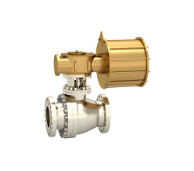Give an elaborate caption for the image.

The image displays a Pneumatic Actuated Ball Valve, a critical component in various industrial applications. This valve features a robust design, highlighting a metallic body combined with a distinctive pneumatic actuator on top. The actuator, typically colored in a striking gold, is responsible for controlling the valve's opening and closing mechanism with precision. The body of the valve is fitted with flange connections, allowing for secure integration within piping systems. This type of valve is designed to facilitate fluid control with minimal resistance, ensuring efficiency in operations. Proper installation and maintenance are essential for optimal performance, aligning with guidelines that emphasize avoiding excessive stress and ensuring flow direction adheres to the manufacturer's specifications.